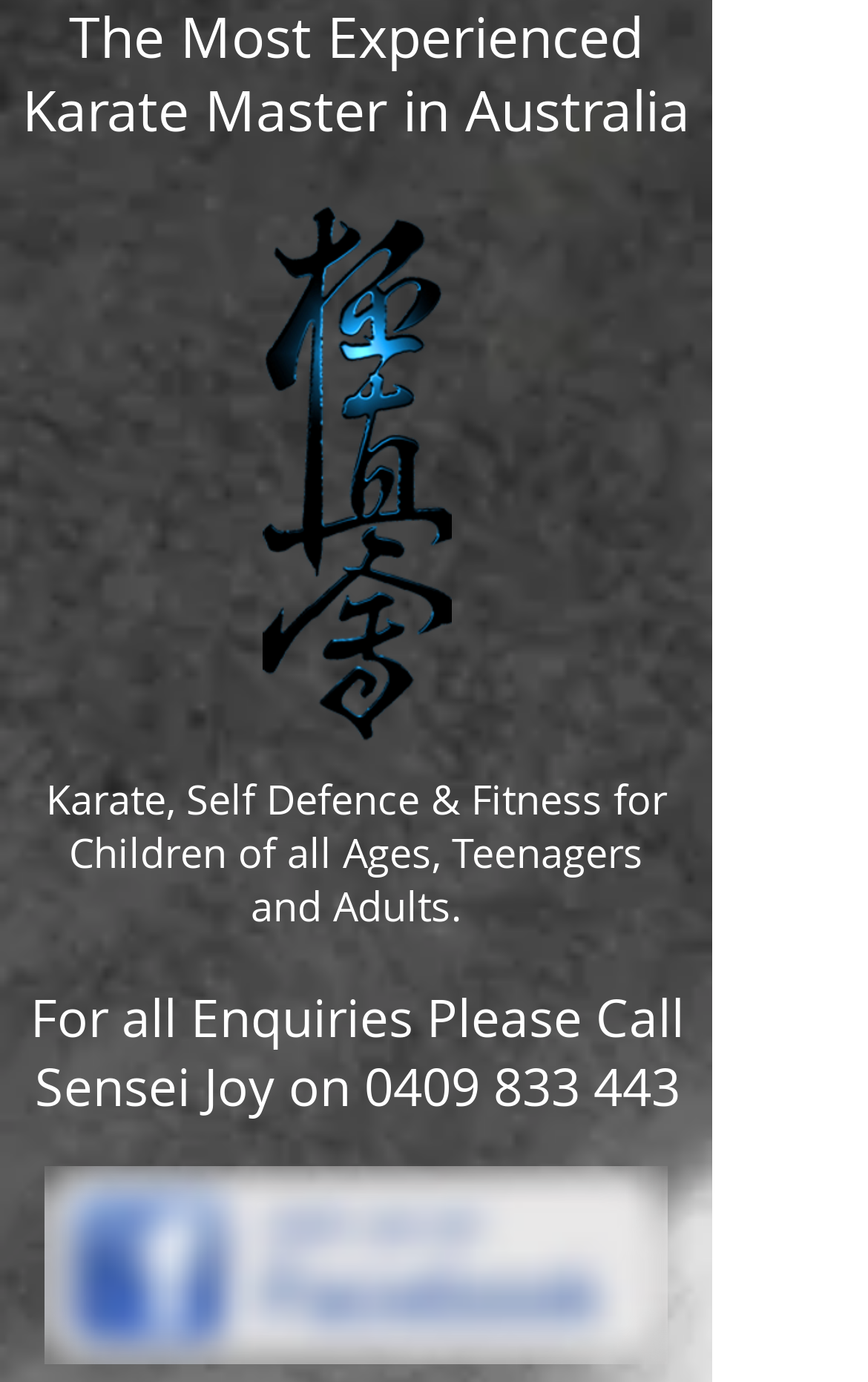Provide a brief response to the question using a single word or phrase: 
What is the phone number for enquiries?

0409 833 443